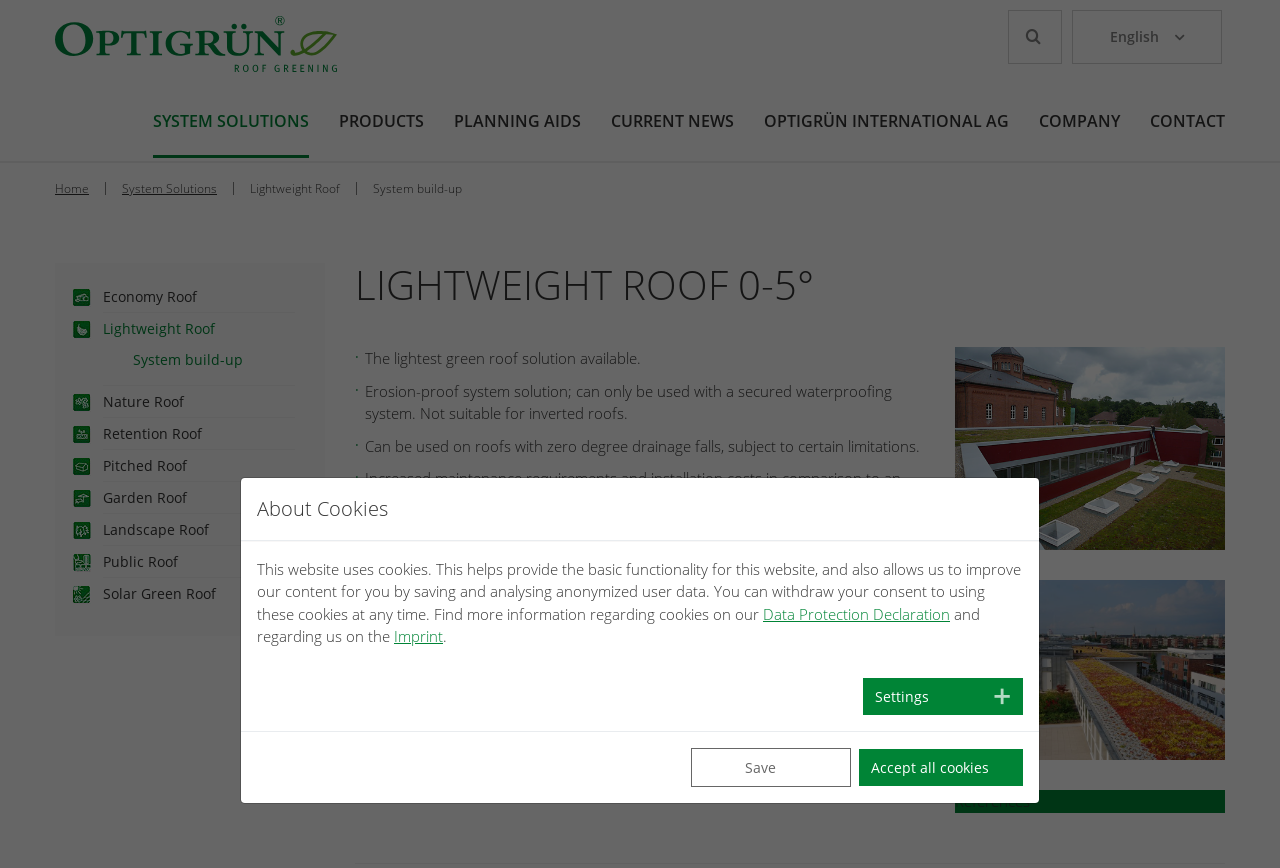Identify the bounding box of the HTML element described here: "Solar Green Roof". Provide the coordinates as four float numbers between 0 and 1: [left, top, right, bottom].

[0.08, 0.673, 0.169, 0.695]